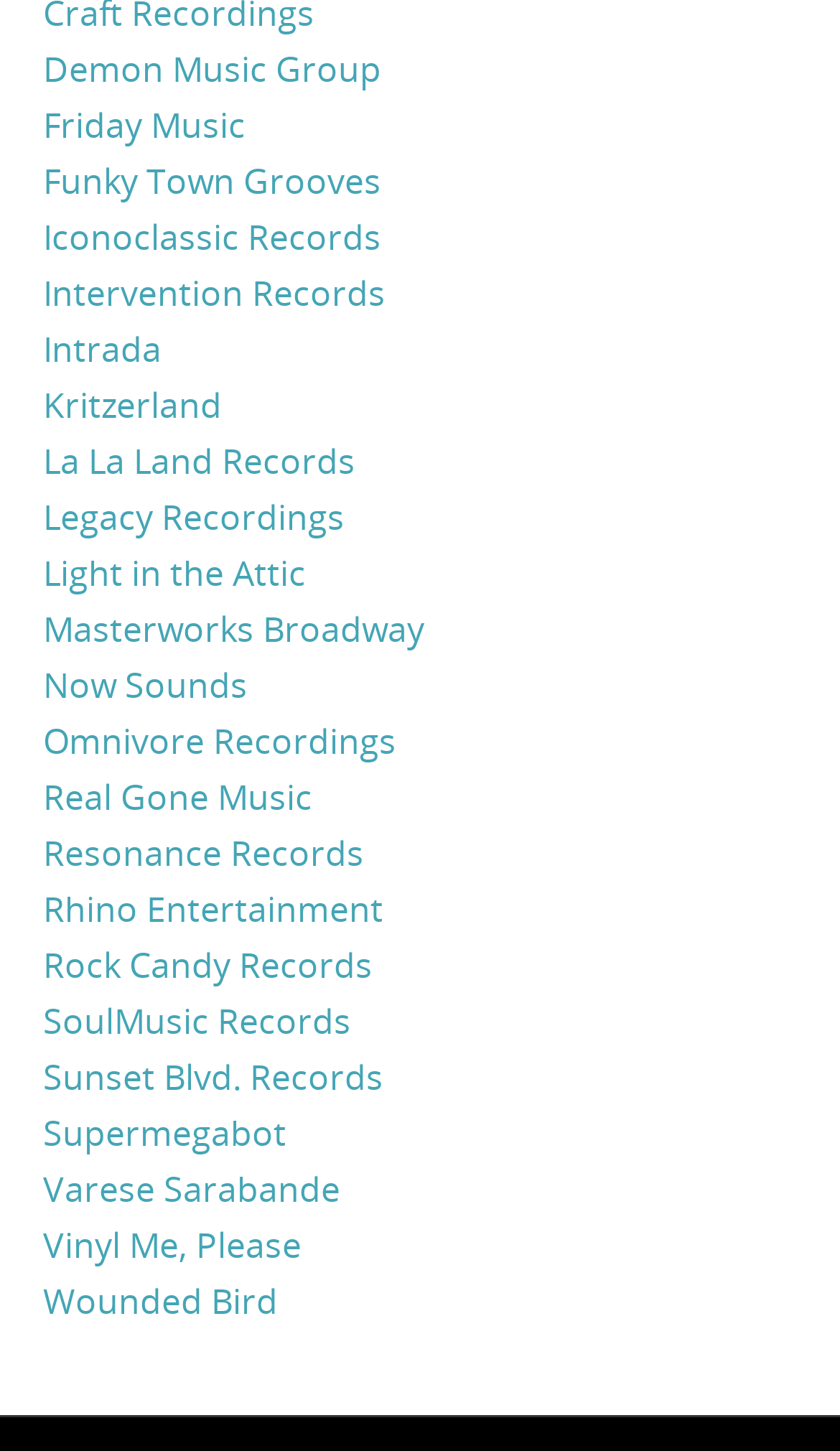Can you give a detailed response to the following question using the information from the image? How many record labels are listed?

I counted the number of links on the webpage, each representing a record label, and found 31 in total.